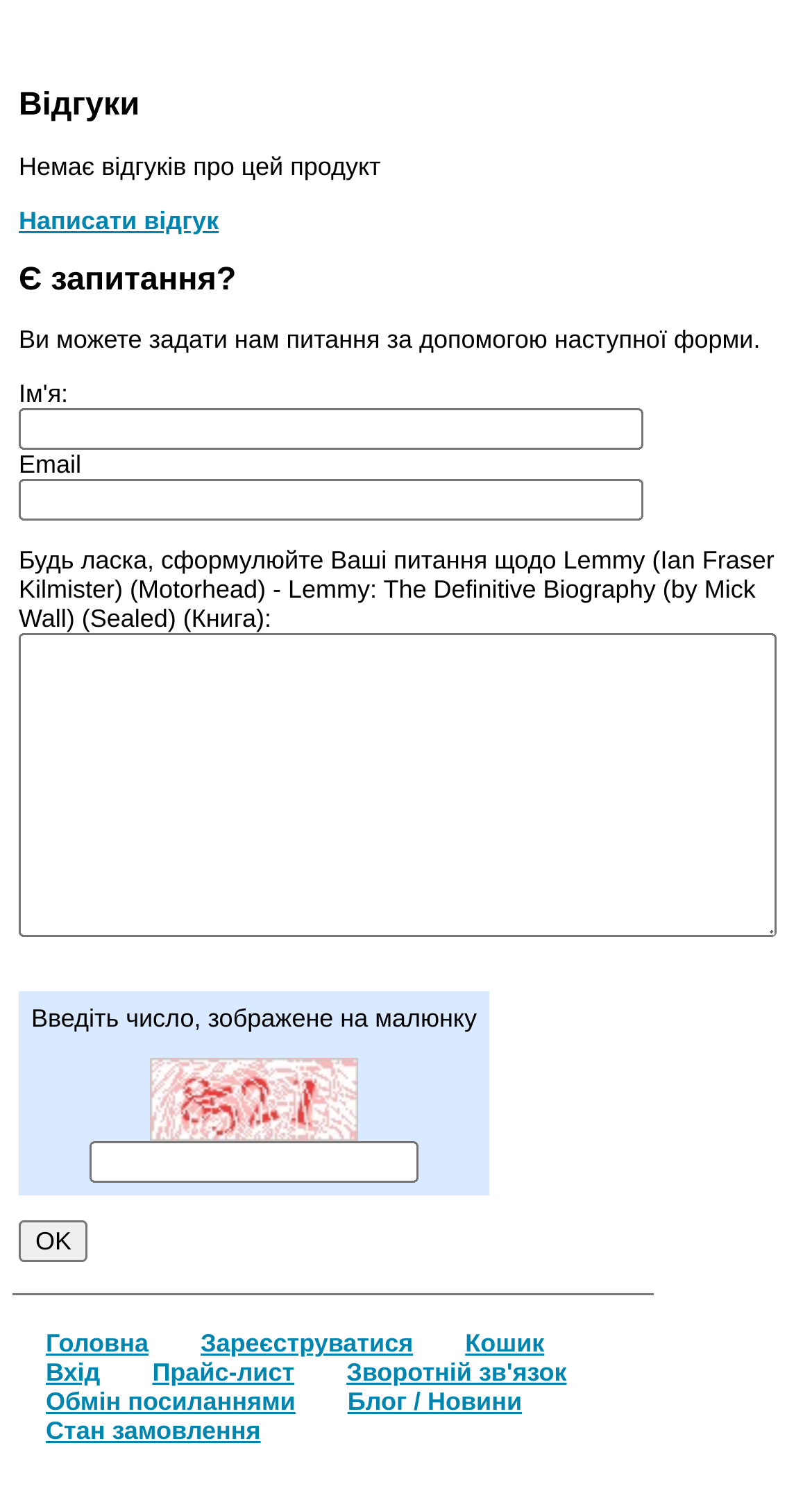Identify the bounding box coordinates for the UI element described by the following text: "Вхід". Provide the coordinates as four float numbers between 0 and 1, in the format [left, top, right, bottom].

[0.056, 0.911, 0.123, 0.931]